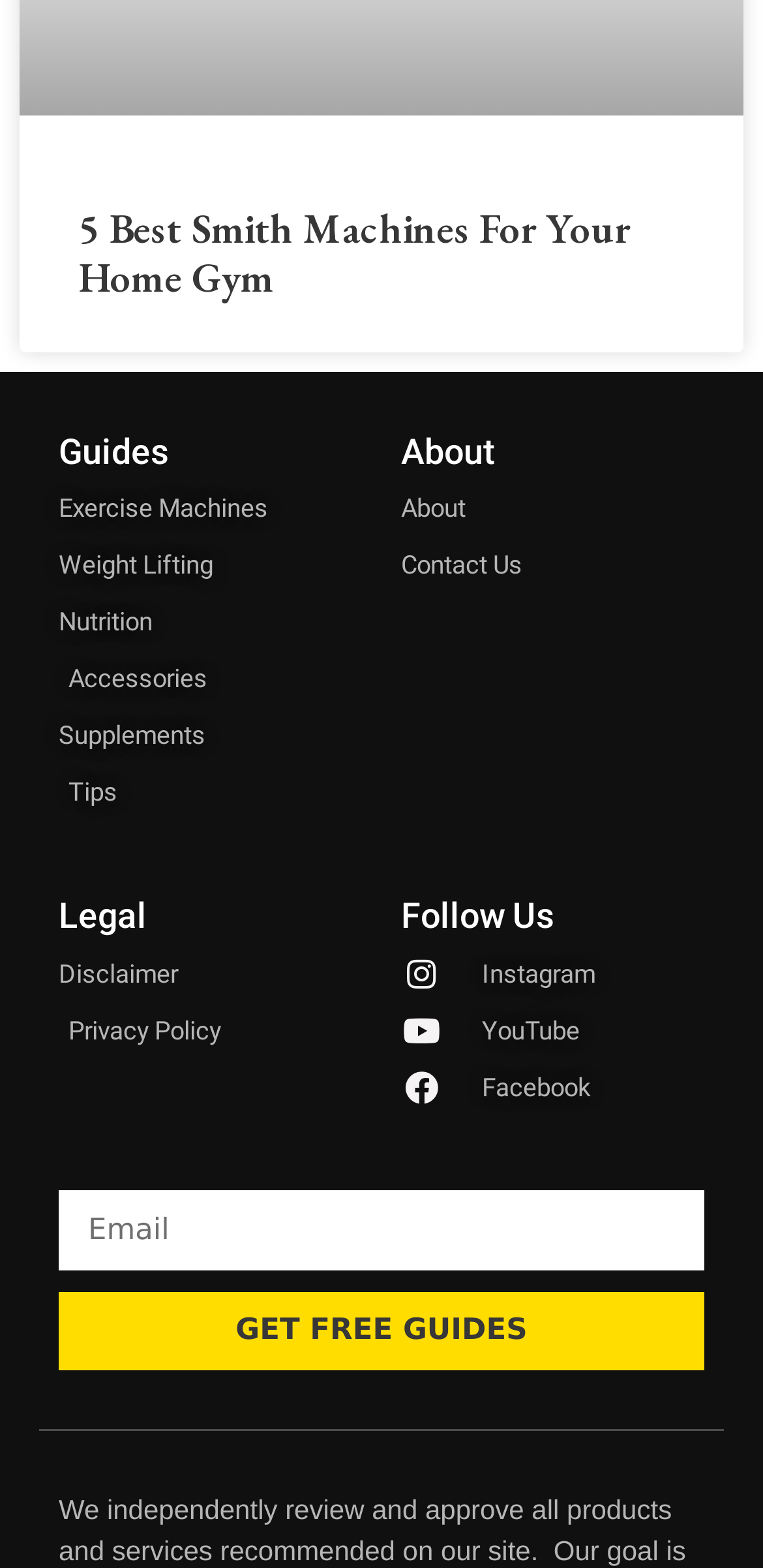Please mark the bounding box coordinates of the area that should be clicked to carry out the instruction: "click the 'GET FREE GUIDES' button".

[0.077, 0.824, 0.923, 0.874]